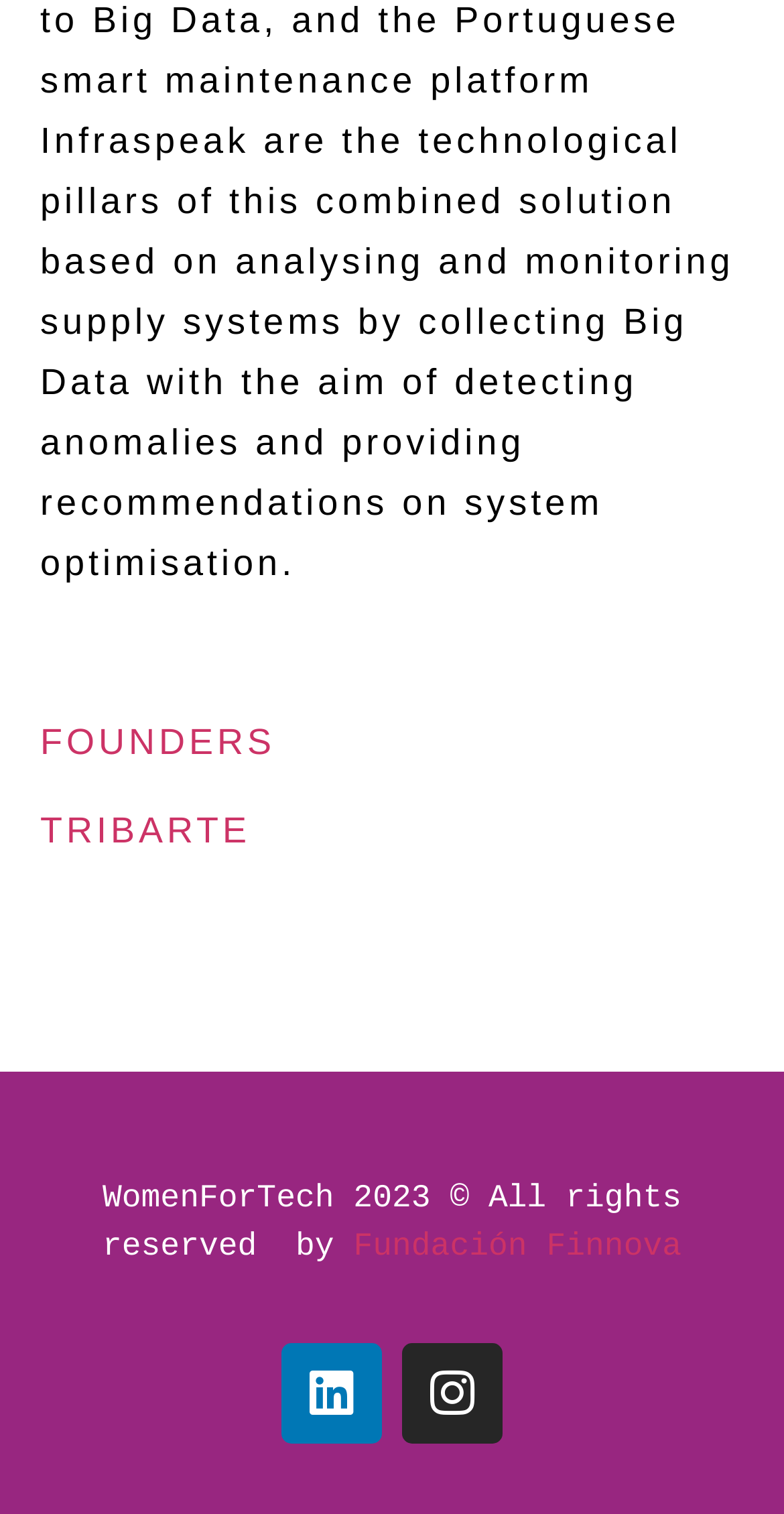Provide the bounding box coordinates of the HTML element described by the text: "TRIBARTE".

[0.051, 0.535, 0.32, 0.562]